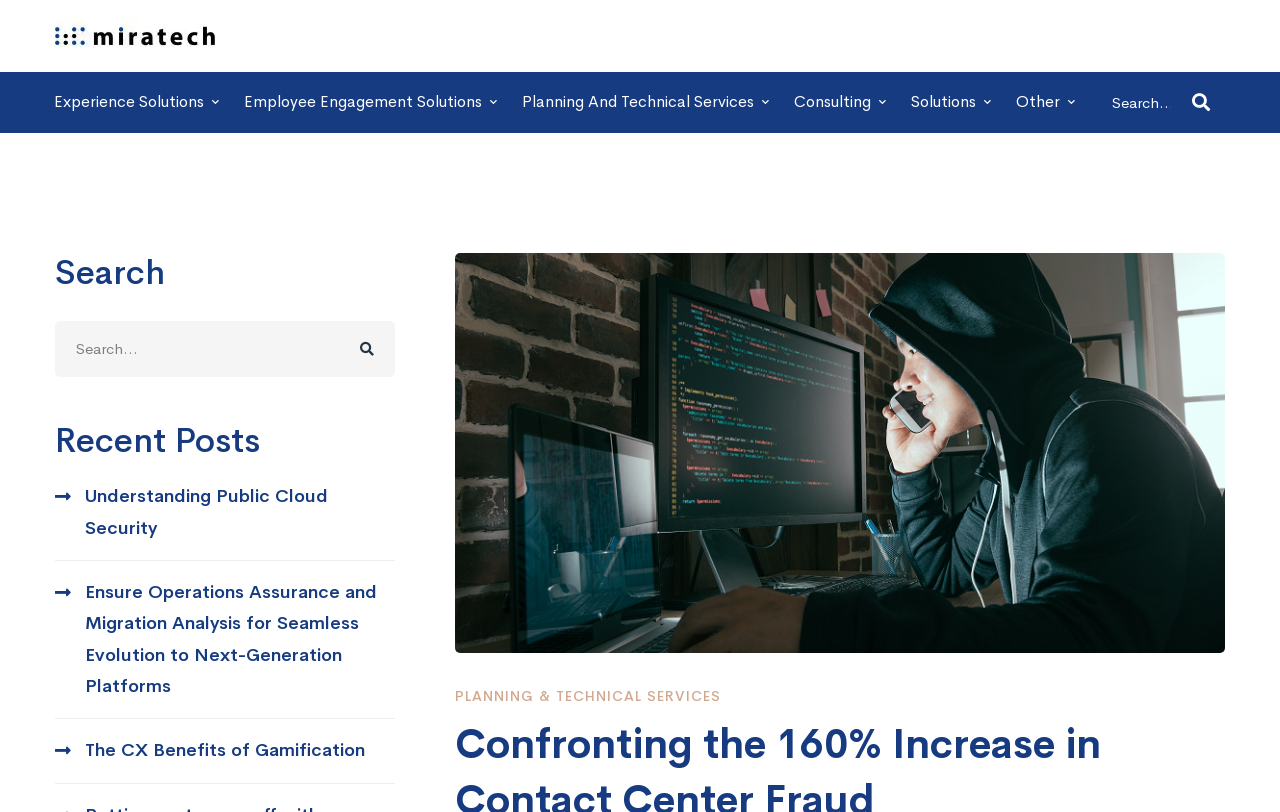Identify the bounding box for the described UI element. Provide the coordinates in (top-left x, top-left y, bottom-right x, bottom-right y) format with values ranging from 0 to 1: alt="Miratech – Genesys"

[0.043, 0.0, 0.168, 0.089]